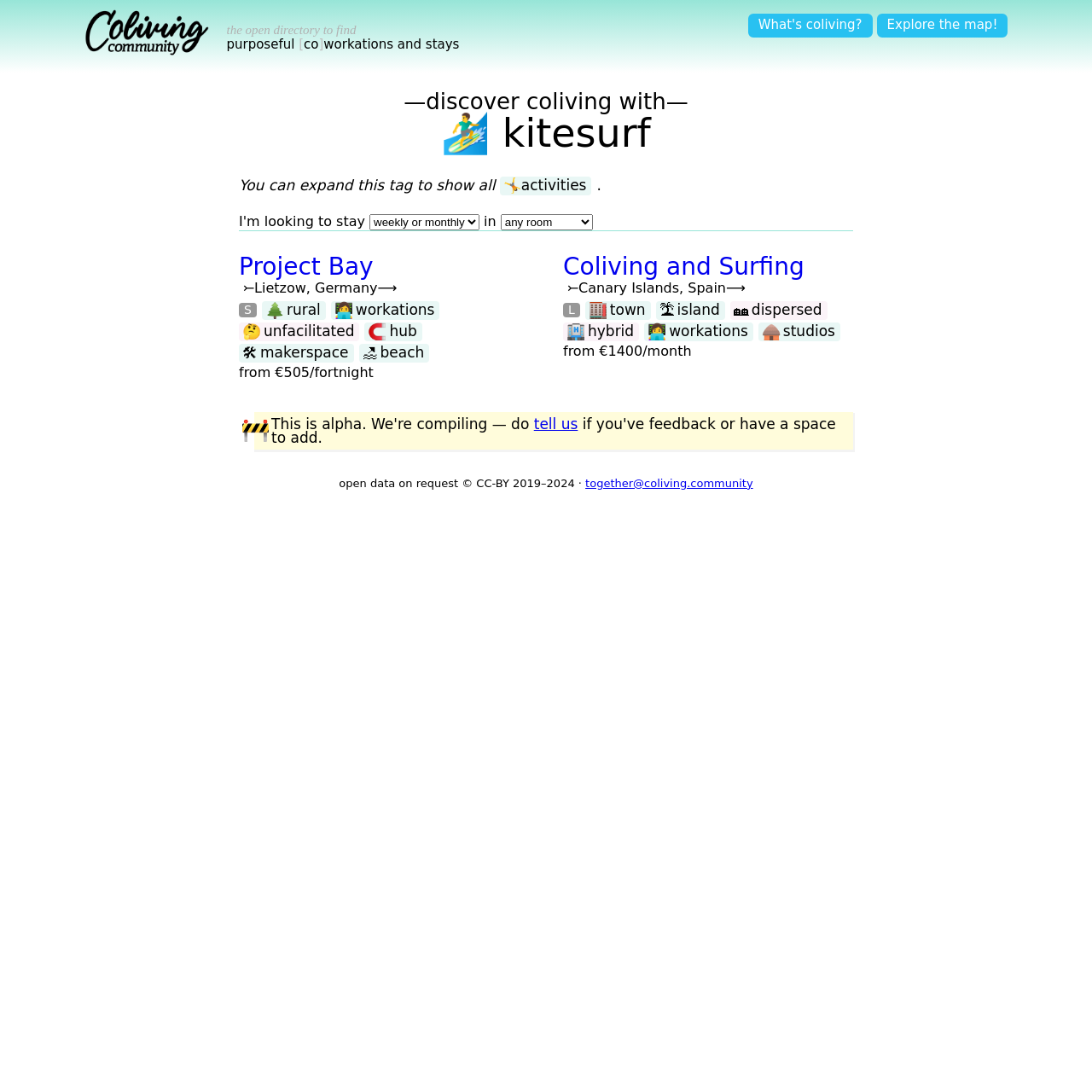What is the location of Project Bay?
Could you give a comprehensive explanation in response to this question?

According to the webpage, Project Bay is located in Lietzow, Germany, as indicated by the text 'Lietzow, Germany' under the heading 'Project Bay'.